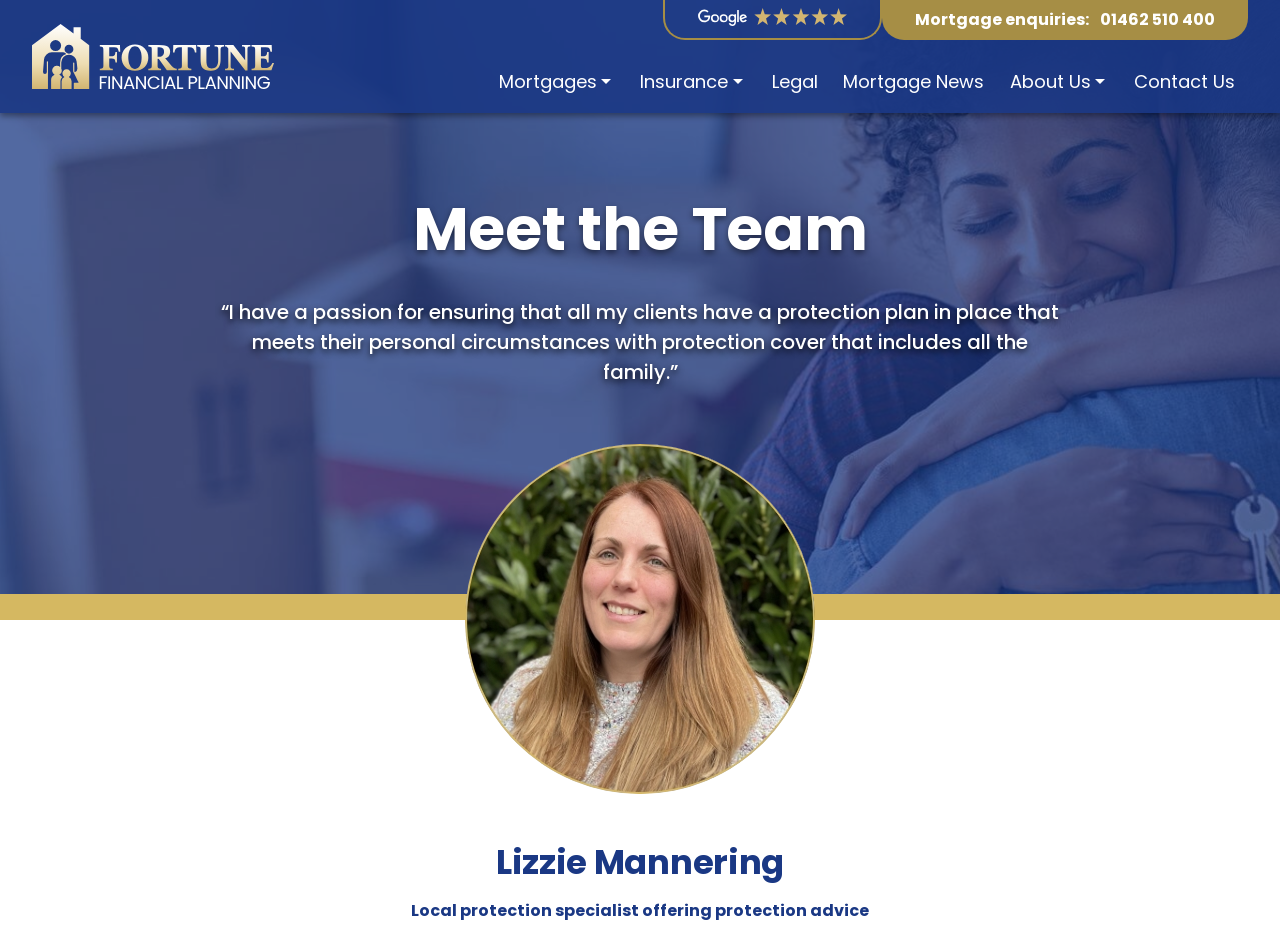Locate the bounding box coordinates of the element that should be clicked to execute the following instruction: "Click the Fortune Financial Logo".

[0.025, 0.015, 0.214, 0.107]